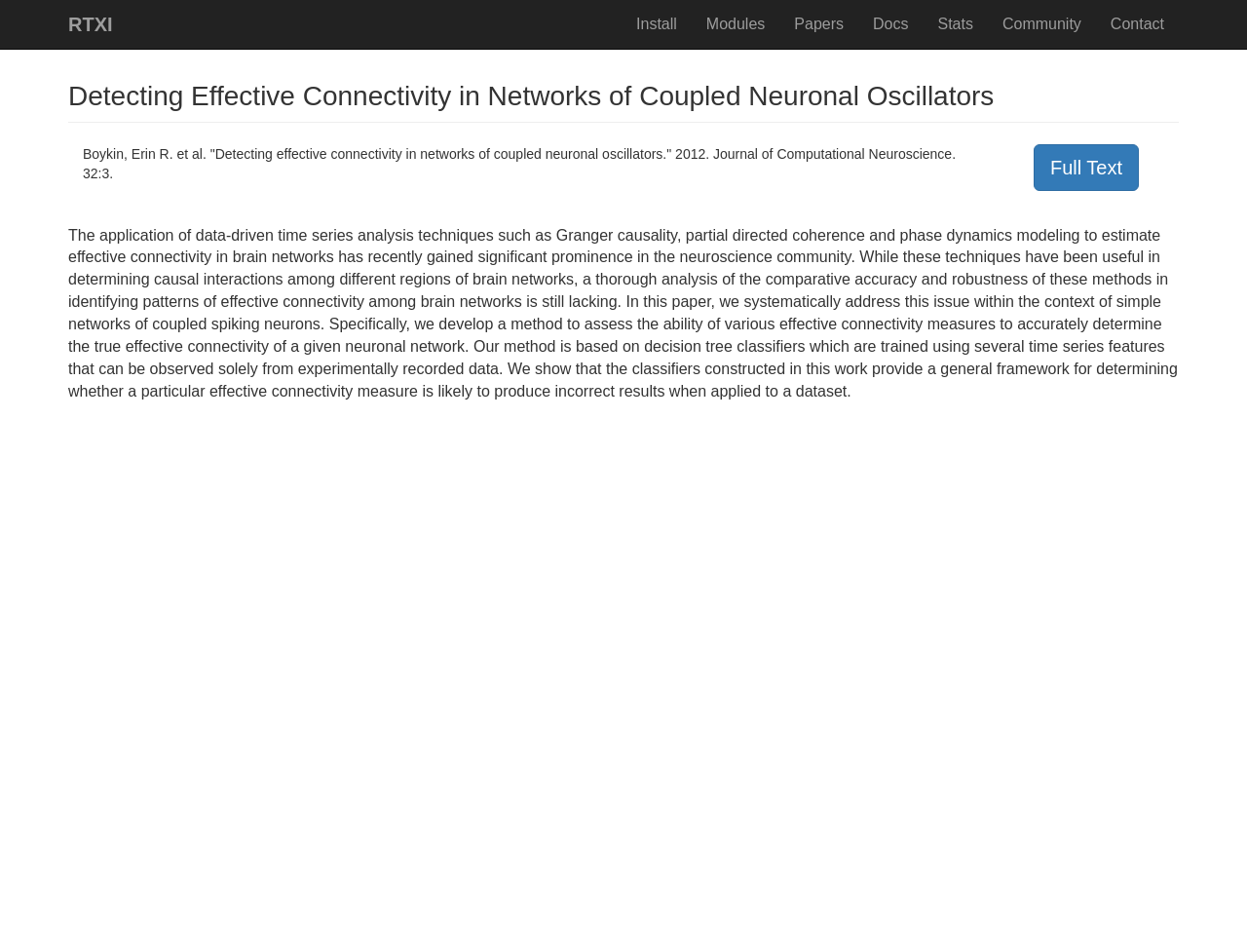Please find the bounding box coordinates of the clickable region needed to complete the following instruction: "Follow the link 'Washington Post had this to say'". The bounding box coordinates must consist of four float numbers between 0 and 1, i.e., [left, top, right, bottom].

None